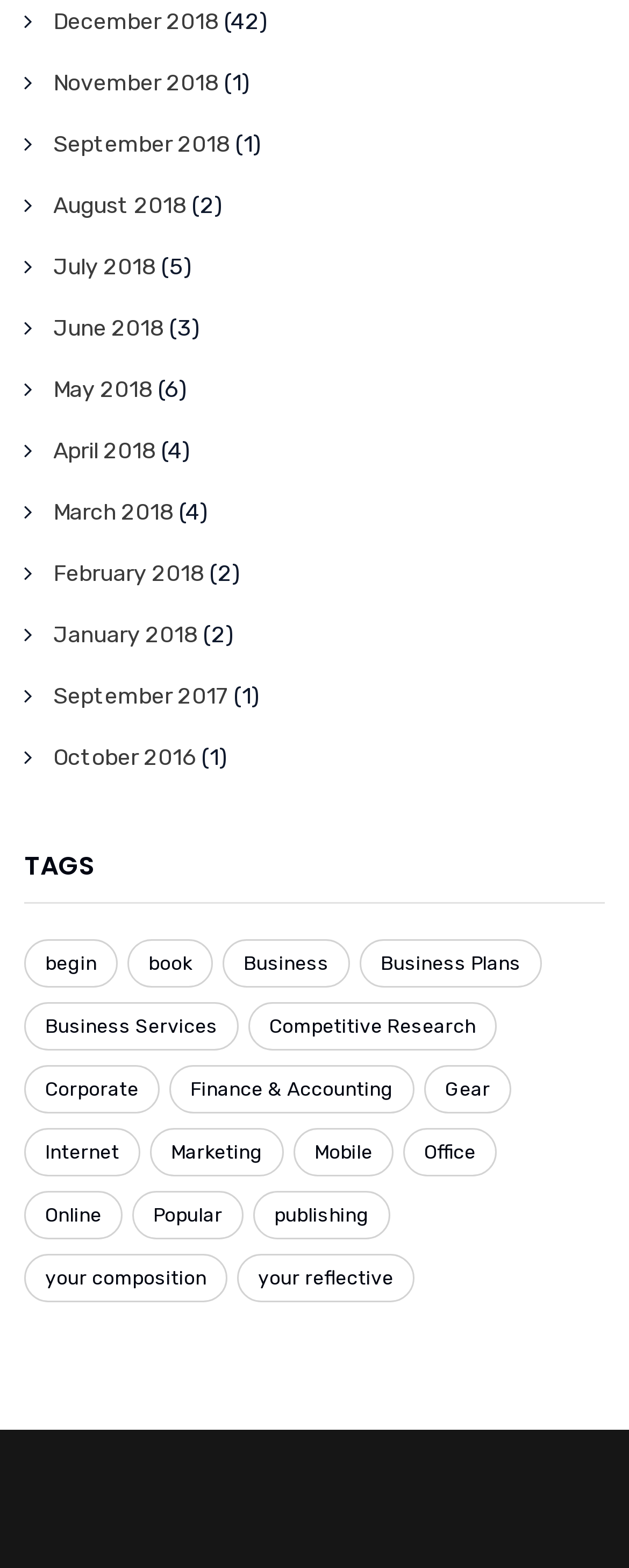Answer this question using a single word or a brief phrase:
How many months are listed?

12